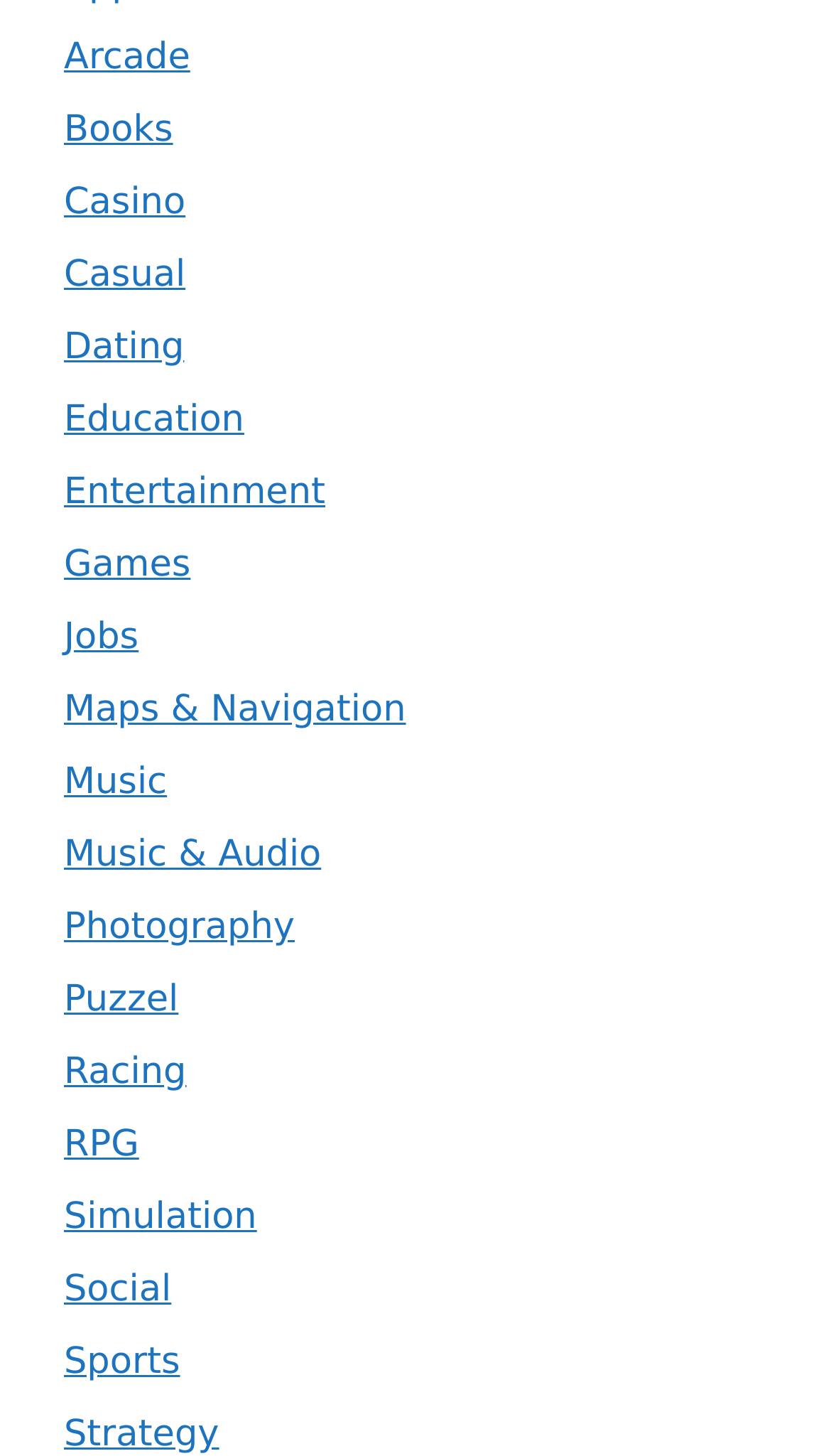Identify the bounding box coordinates of the element that should be clicked to fulfill this task: "Explore Music". The coordinates should be provided as four float numbers between 0 and 1, i.e., [left, top, right, bottom].

[0.077, 0.523, 0.201, 0.553]